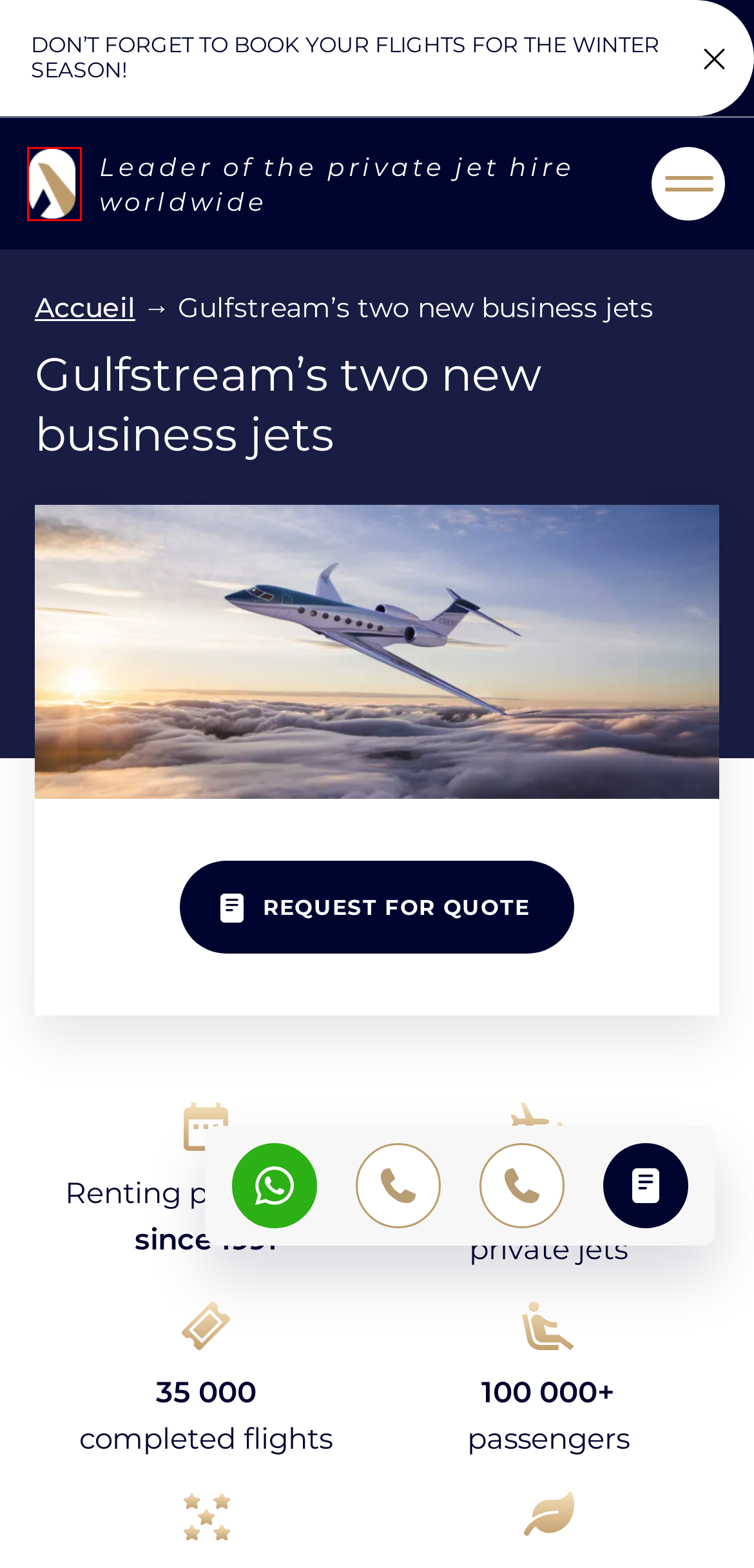You have a screenshot of a webpage with a red bounding box highlighting a UI element. Your task is to select the best webpage description that corresponds to the new webpage after clicking the element. Here are the descriptions:
A. Why and how does the ventilation system work in aircraft ? - AEROAFFAIRES
B. AEROAFFAIRES - N°1 for private jet rental
C. AEROAFFAIRES - N°1 en alquiler de jets privados
D. Private jet hire | GULFSTREAM G800 | AEROAFFAIRES
E. Private Jet Charter cost estimator - AEROAFFAIRES
F. Sanctions Compliance Policy - AEROAFFAIRES - AEROAFFAIRES
G. Terms of sales - AEROAFFAIRES
H. Legal notice - AEROAFFAIRES

B